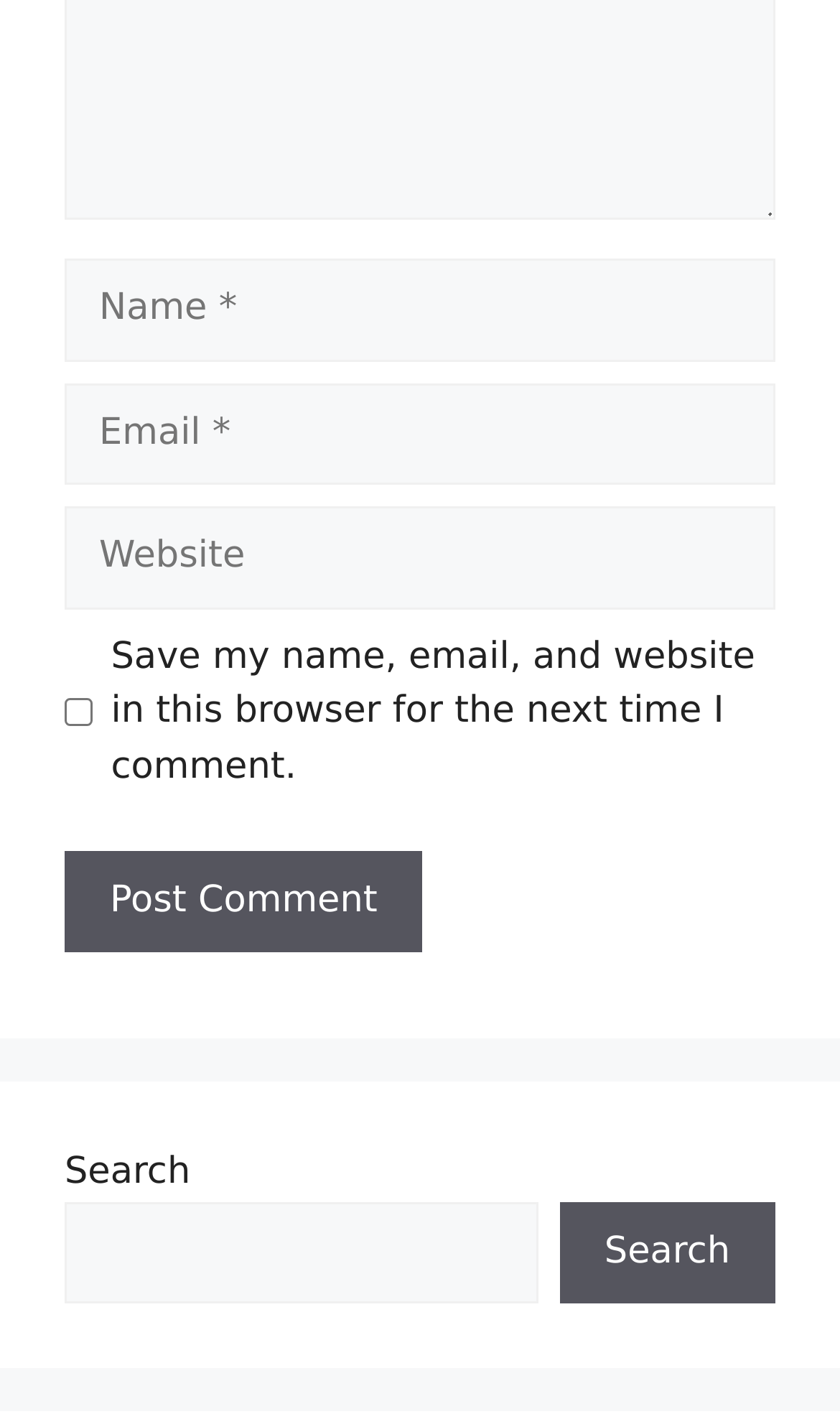Provide a thorough and detailed response to the question by examining the image: 
What is the search function for?

The search function is located at the bottom of the page and consists of a search box and a 'Search' button. This suggests that its purpose is to allow users to search for specific content within the website.